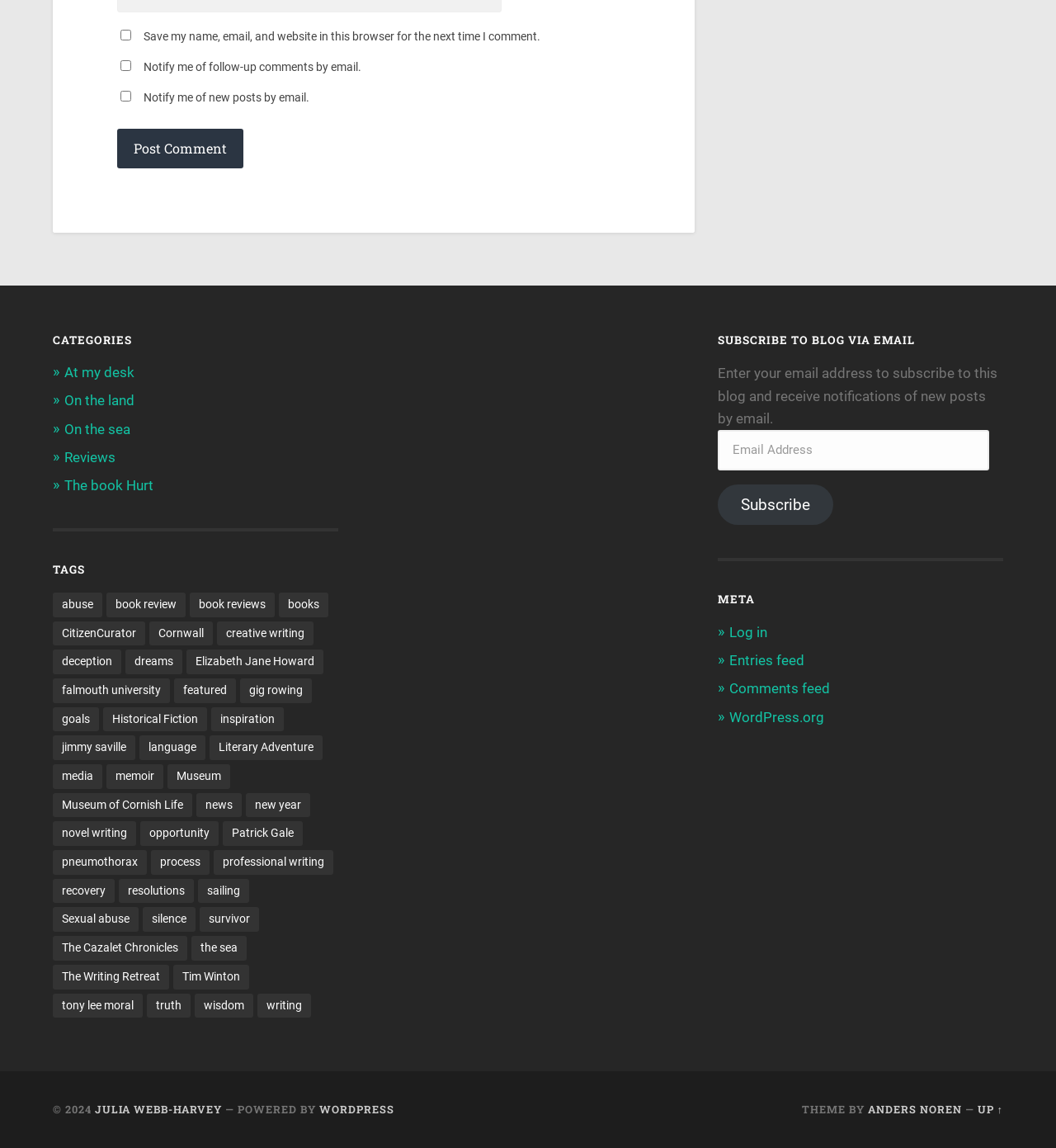How many categories are listed?
Craft a detailed and extensive response to the question.

I counted the number of headings with the text 'CATEGORIES', 'TAGS', and 'META' which are 3.